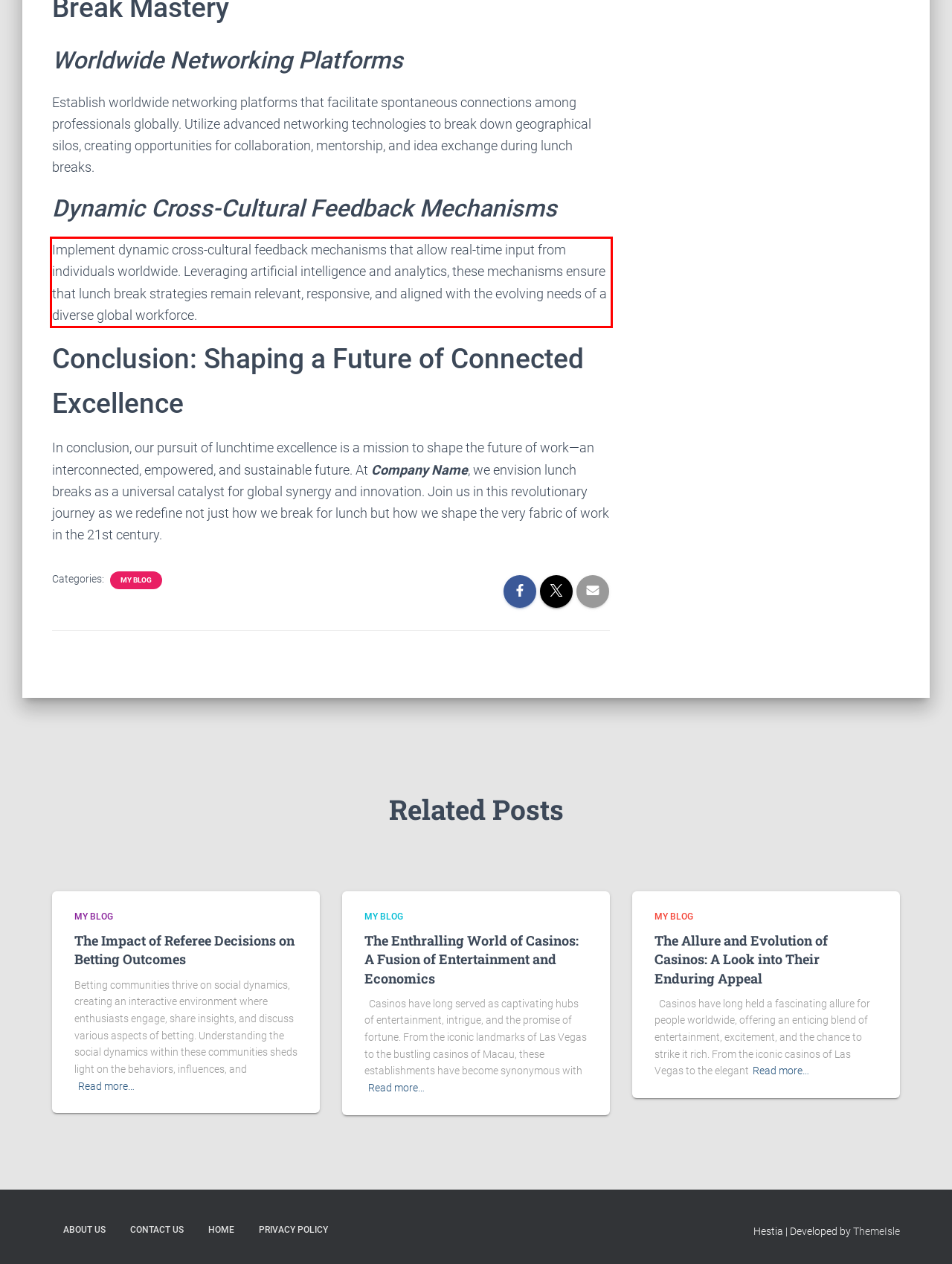There is a UI element on the webpage screenshot marked by a red bounding box. Extract and generate the text content from within this red box.

Implement dynamic cross-cultural feedback mechanisms that allow real-time input from individuals worldwide. Leveraging artificial intelligence and analytics, these mechanisms ensure that lunch break strategies remain relevant, responsive, and aligned with the evolving needs of a diverse global workforce.